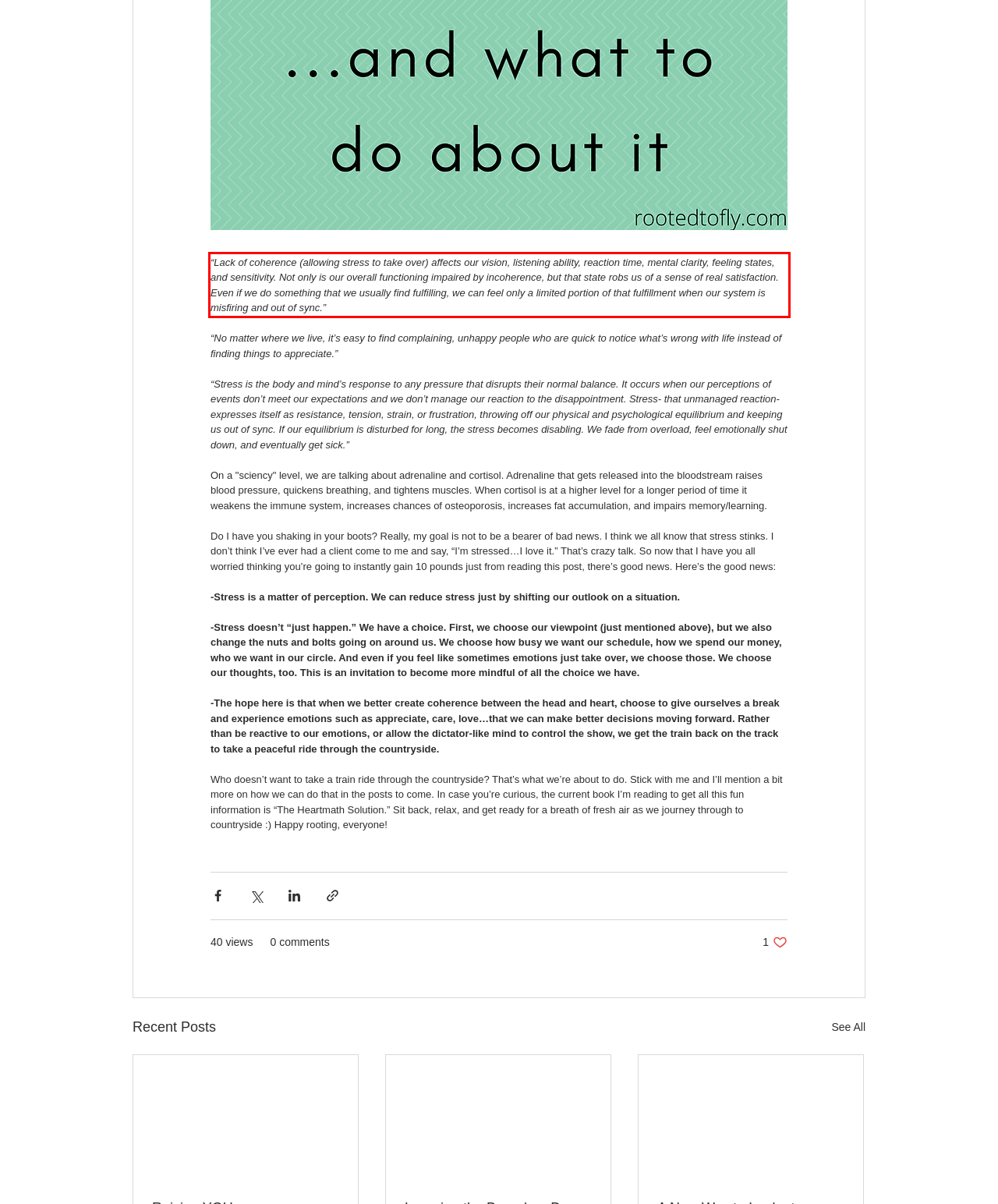Review the screenshot of the webpage and recognize the text inside the red rectangle bounding box. Provide the extracted text content.

“Lack of coherence (allowing stress to take over) affects our vision, listening ability, reaction time, mental clarity, feeling states, and sensitivity. Not only is our overall functioning impaired by incoherence, but that state robs us of a sense of real satisfaction. Even if we do something that we usually find fulfilling, we can feel only a limited portion of that fulfillment when our system is misfiring and out of sync.”